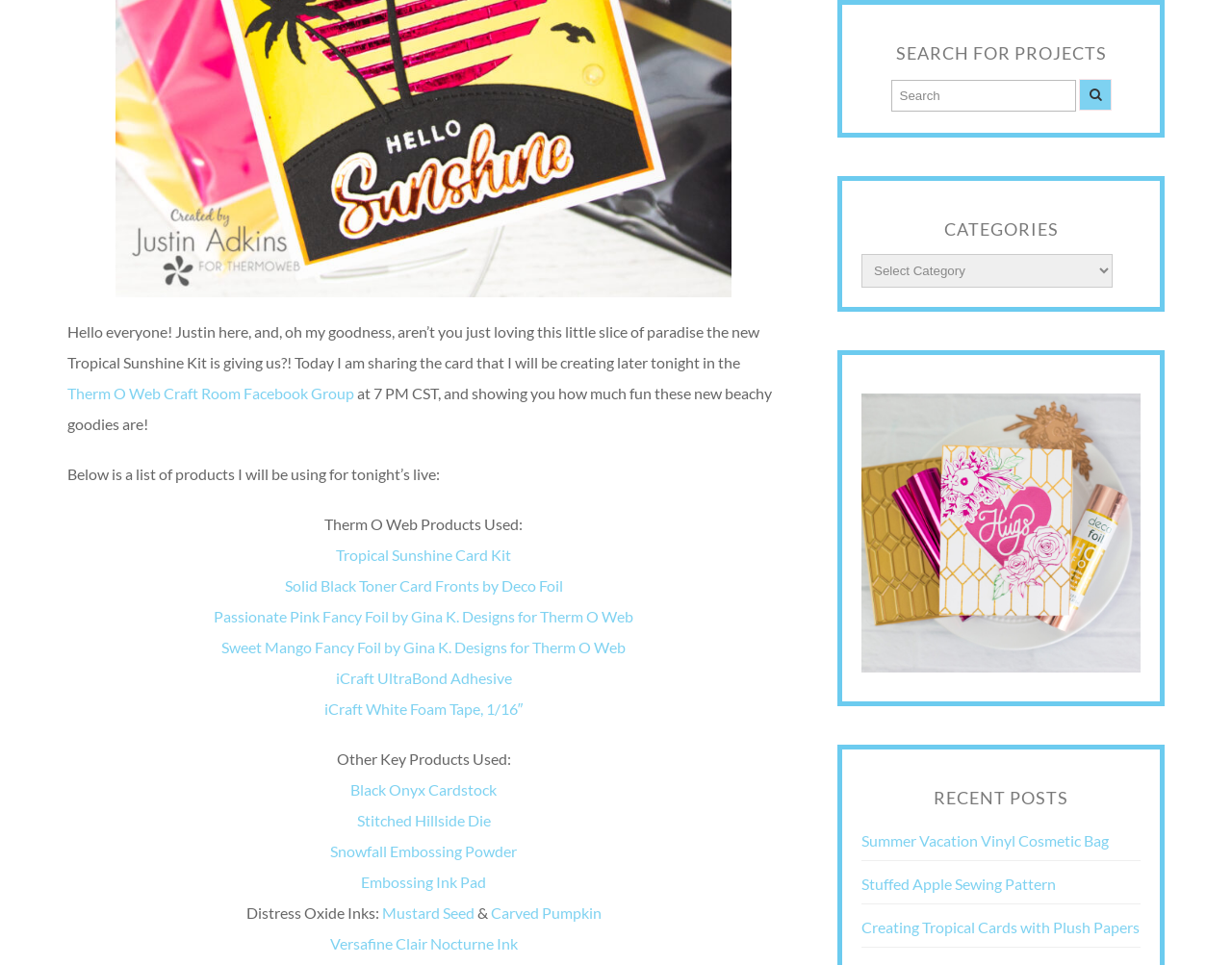Using the given element description, provide the bounding box coordinates (top-left x, top-left y, bottom-right x, bottom-right y) for the corresponding UI element in the screenshot: Stitched Hillside Die

[0.289, 0.841, 0.398, 0.86]